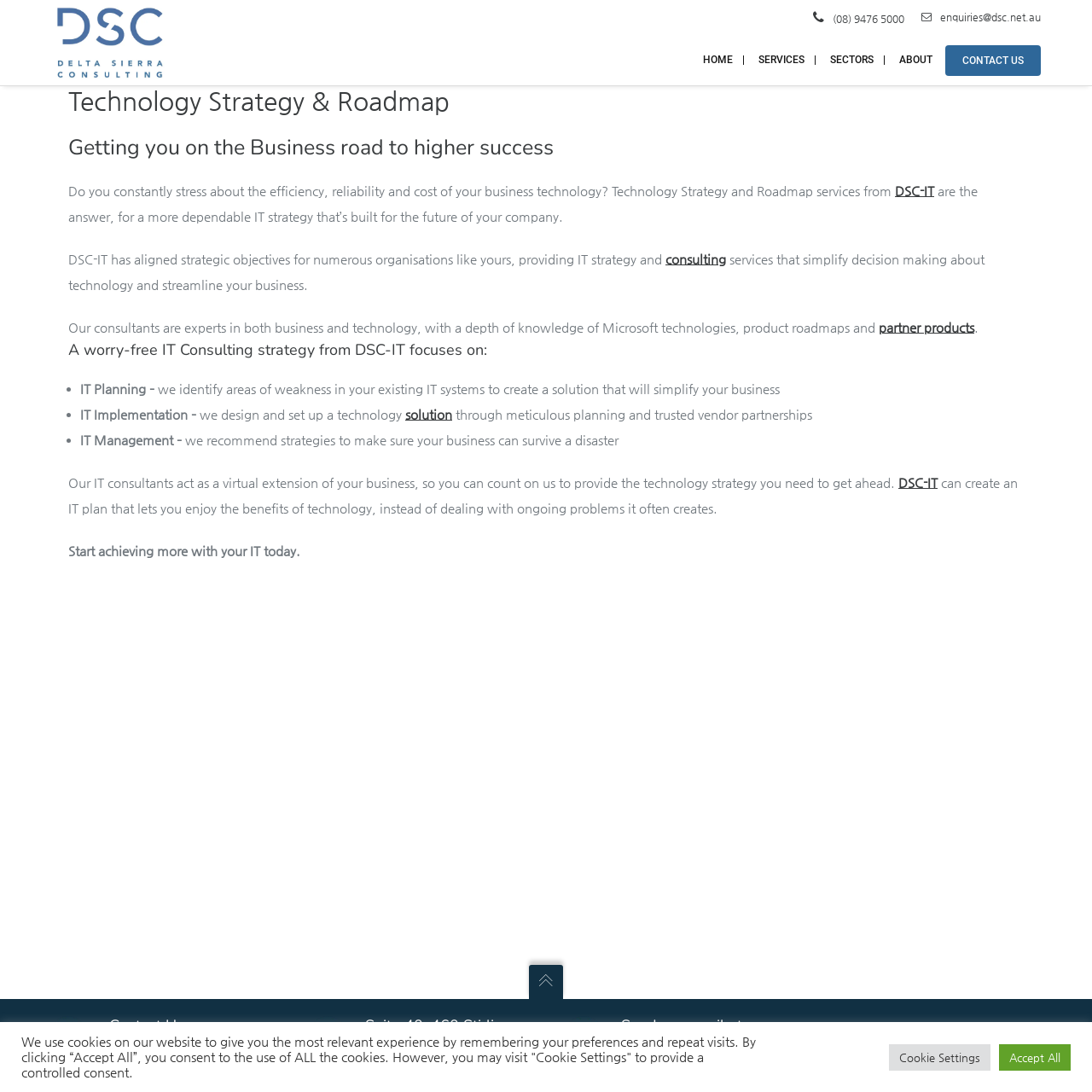Please determine the bounding box coordinates of the element to click on in order to accomplish the following task: "Send an email to enquiries@dsc.net.au". Ensure the coordinates are four float numbers ranging from 0 to 1, i.e., [left, top, right, bottom].

[0.844, 0.0, 0.953, 0.031]